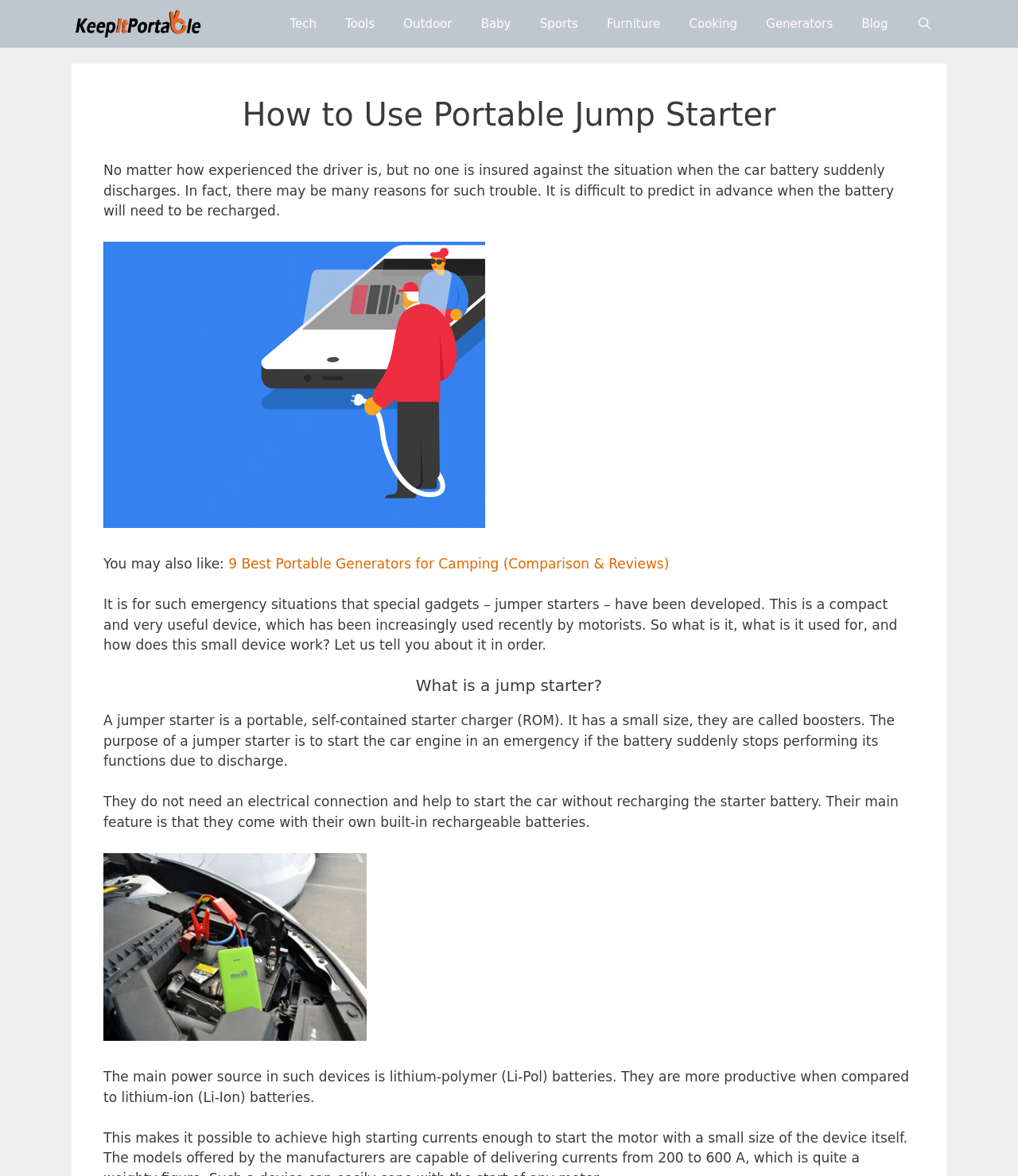Please study the image and answer the question comprehensively:
What type of batteries are used in jumper starters?

The webpage mentions that the main power source in jumper starters is lithium-polymer (Li-Pol) batteries, which are more productive when compared to lithium-ion (Li-Ion) batteries.